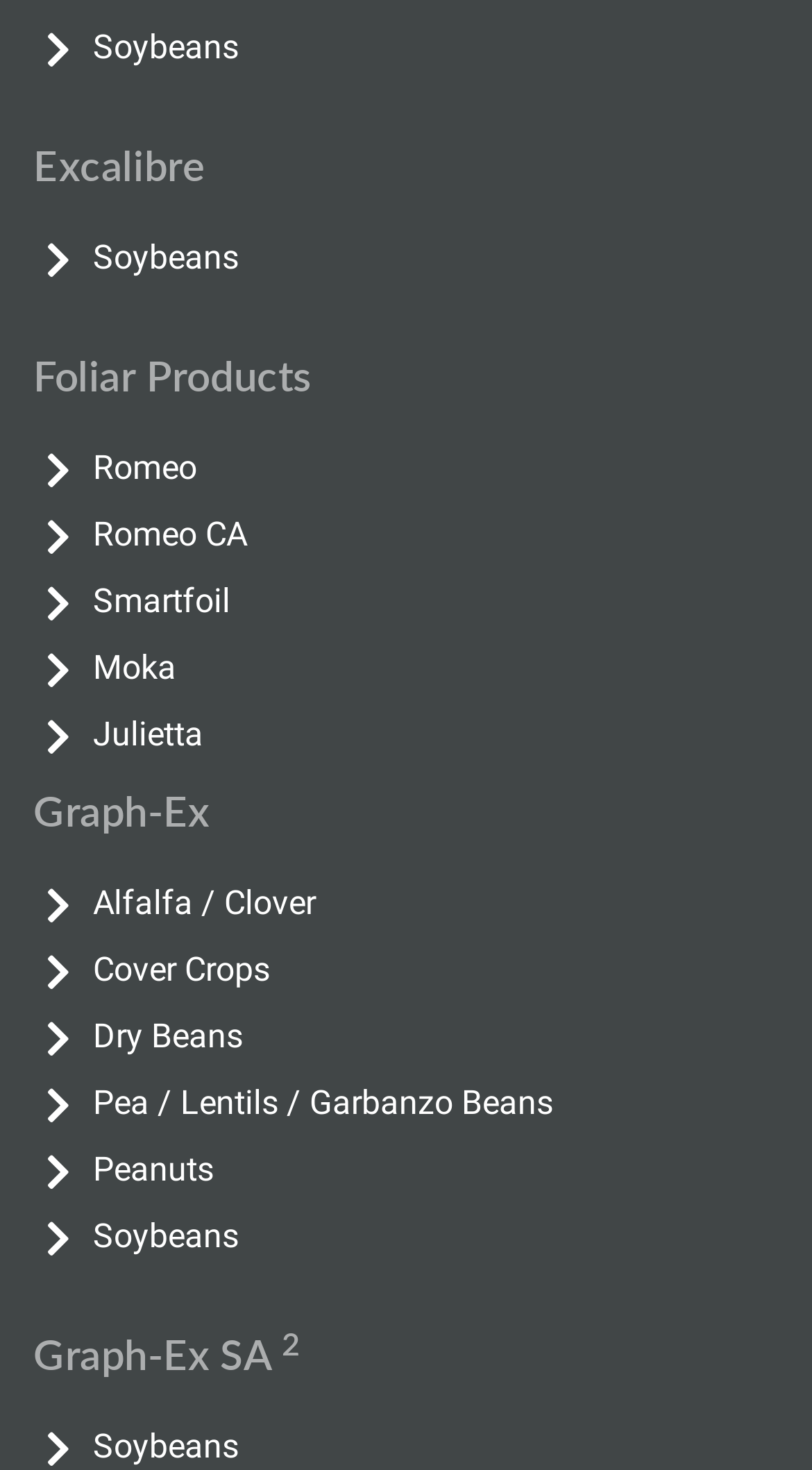Respond to the following question using a concise word or phrase: 
How many headings are there on the webpage?

4